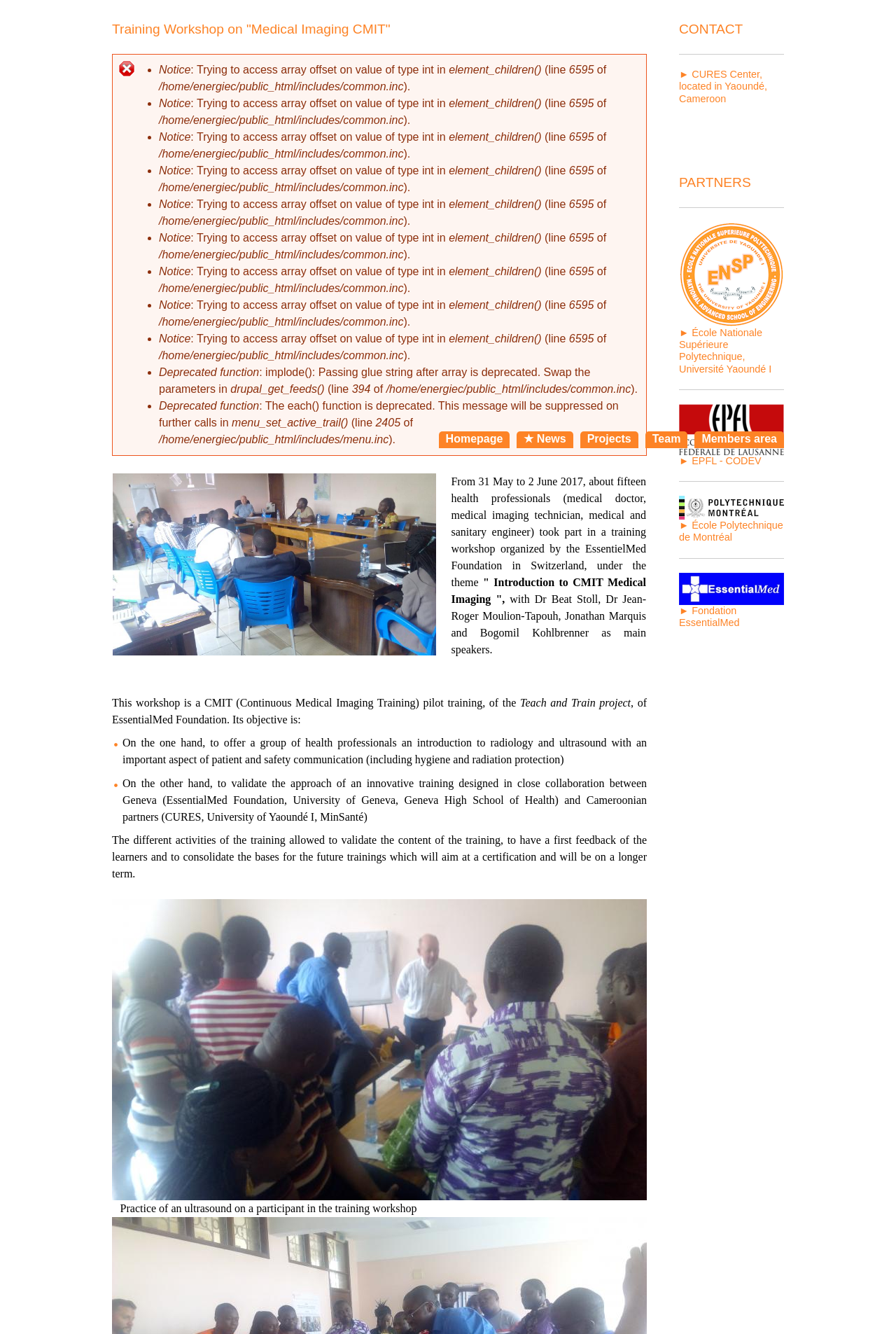Provide the bounding box coordinates of the UI element that matches the description: "★ News".

[0.585, 0.324, 0.632, 0.333]